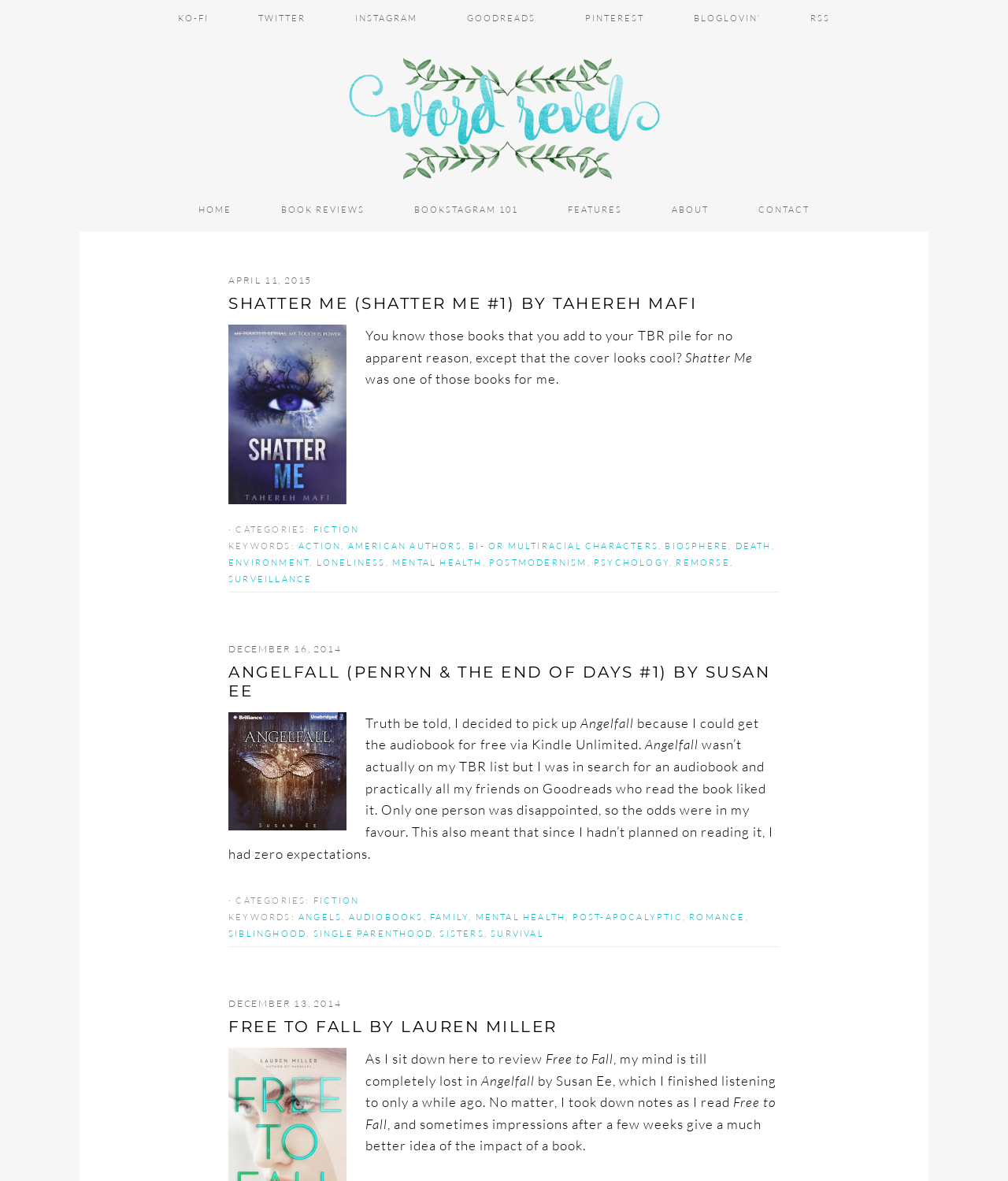From the image, can you give a detailed response to the question below:
What is the date of the third article?

The third article has a timestamp at the top, which indicates the date of the article, which is 'DECEMBER 13, 2014'.